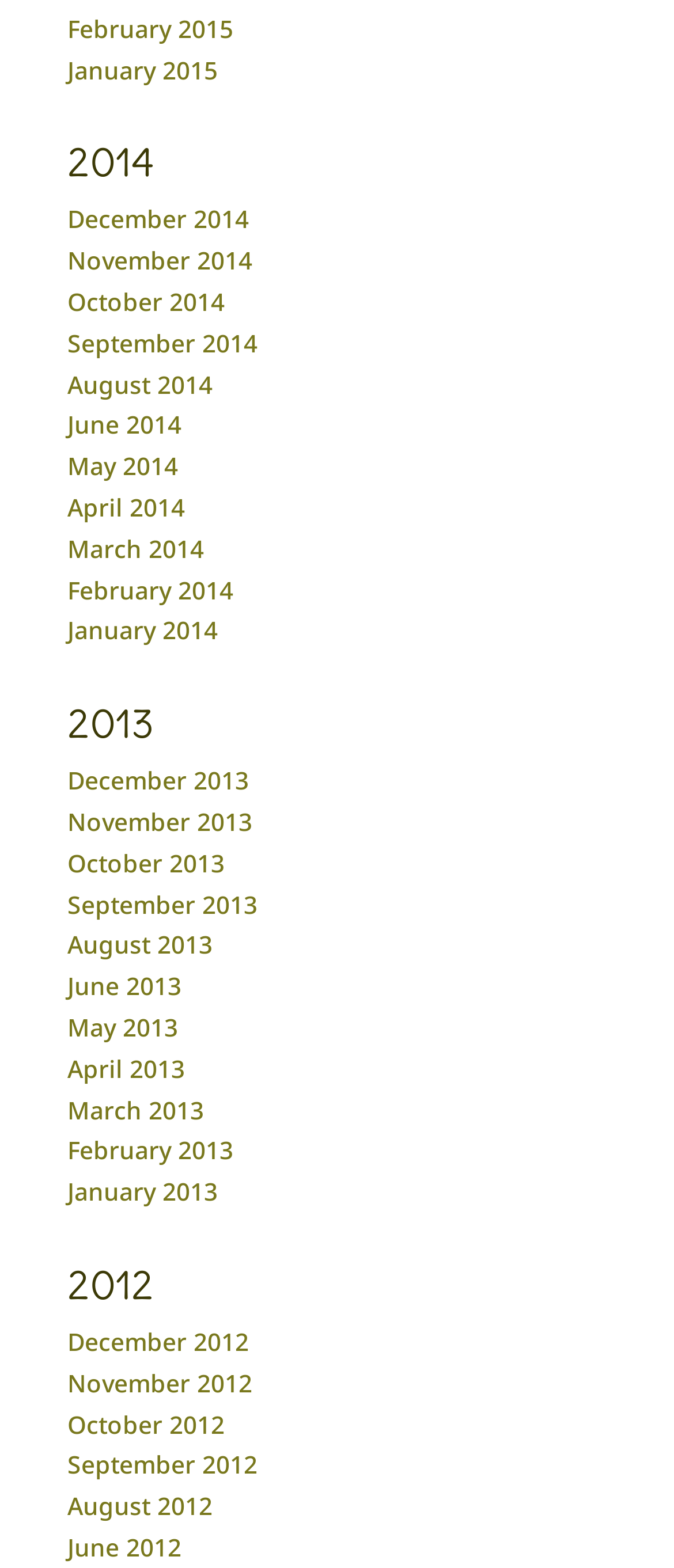Answer succinctly with a single word or phrase:
What is the month listed between 'November 2013' and 'October 2013'?

September